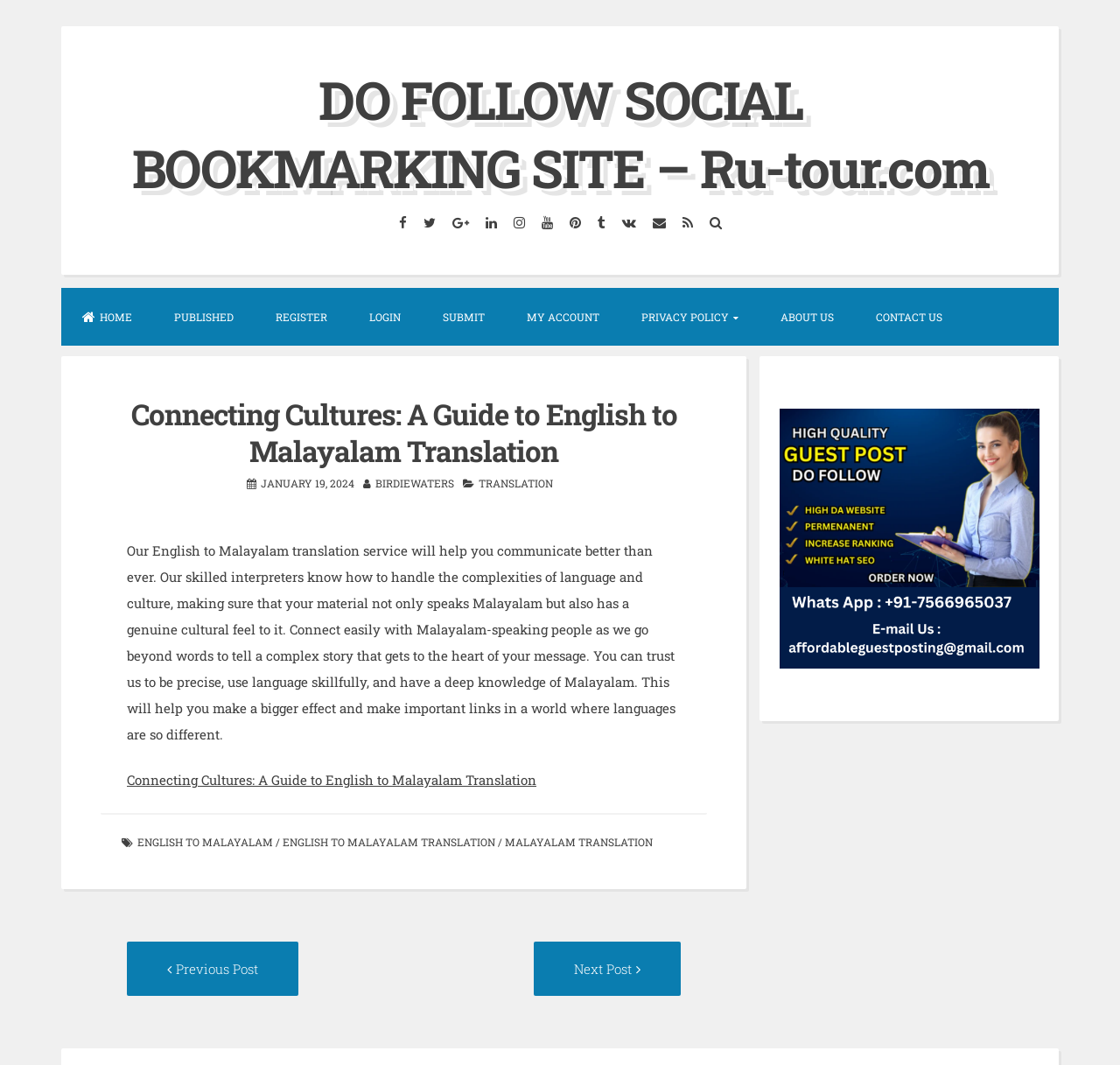What is the date mentioned on the webpage? Based on the screenshot, please respond with a single word or phrase.

January 19, 2024